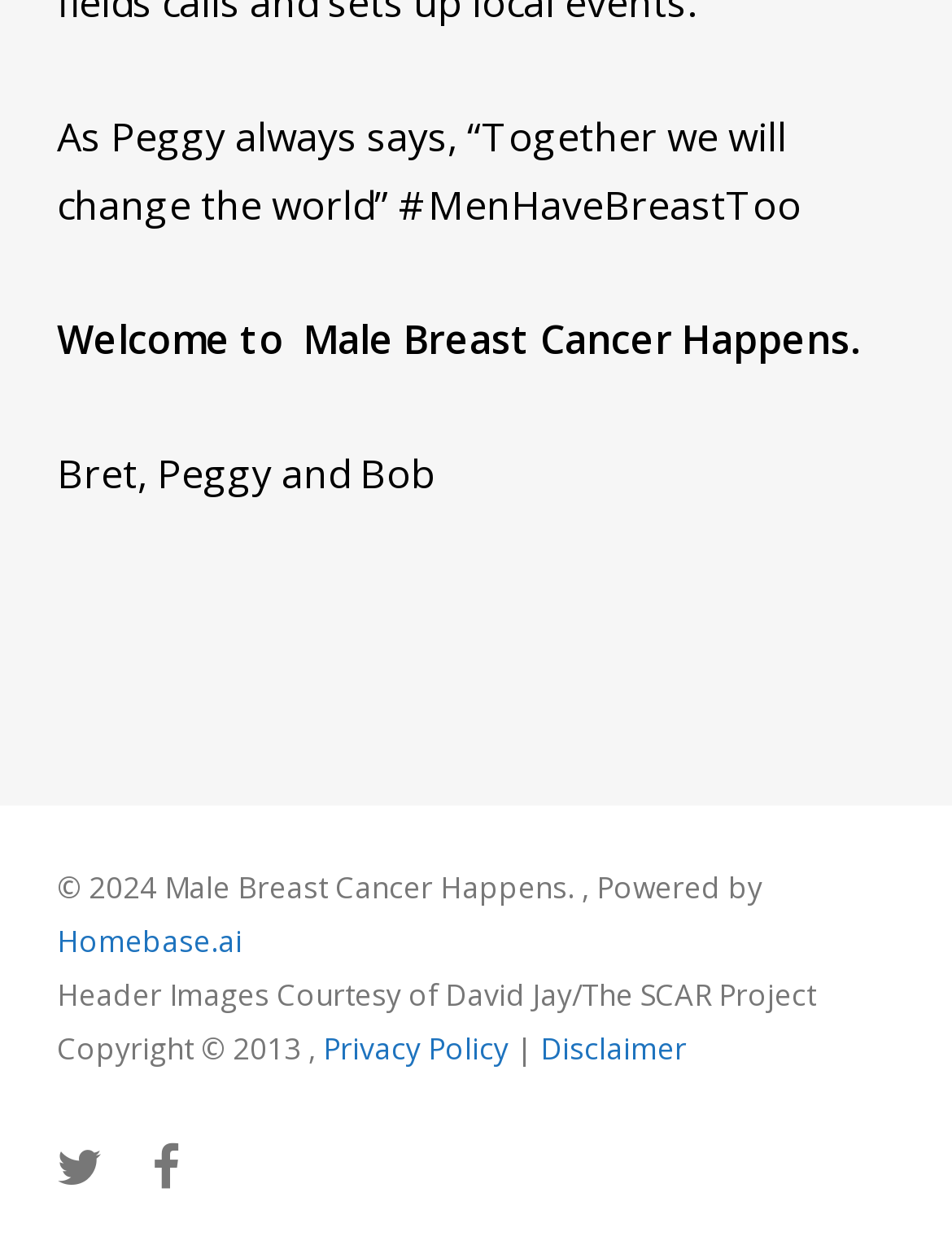Bounding box coordinates should be in the format (top-left x, top-left y, bottom-right x, bottom-right y) and all values should be floating point numbers between 0 and 1. Determine the bounding box coordinate for the UI element described as: Privacy Policy

[0.34, 0.825, 0.534, 0.859]